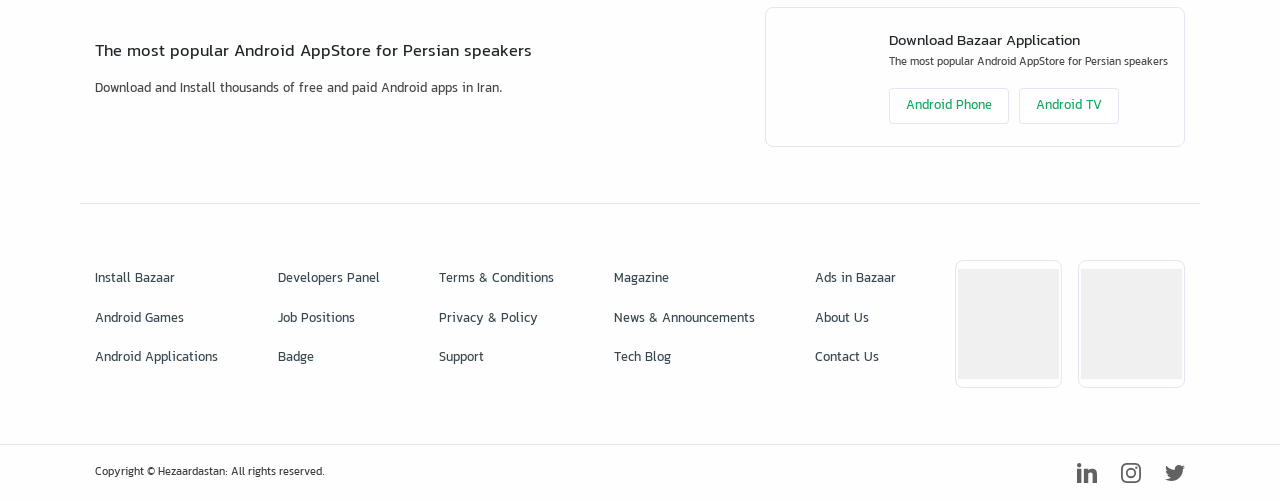Please identify the coordinates of the bounding box that should be clicked to fulfill this instruction: "Download Bazaar Application".

[0.695, 0.059, 0.844, 0.108]